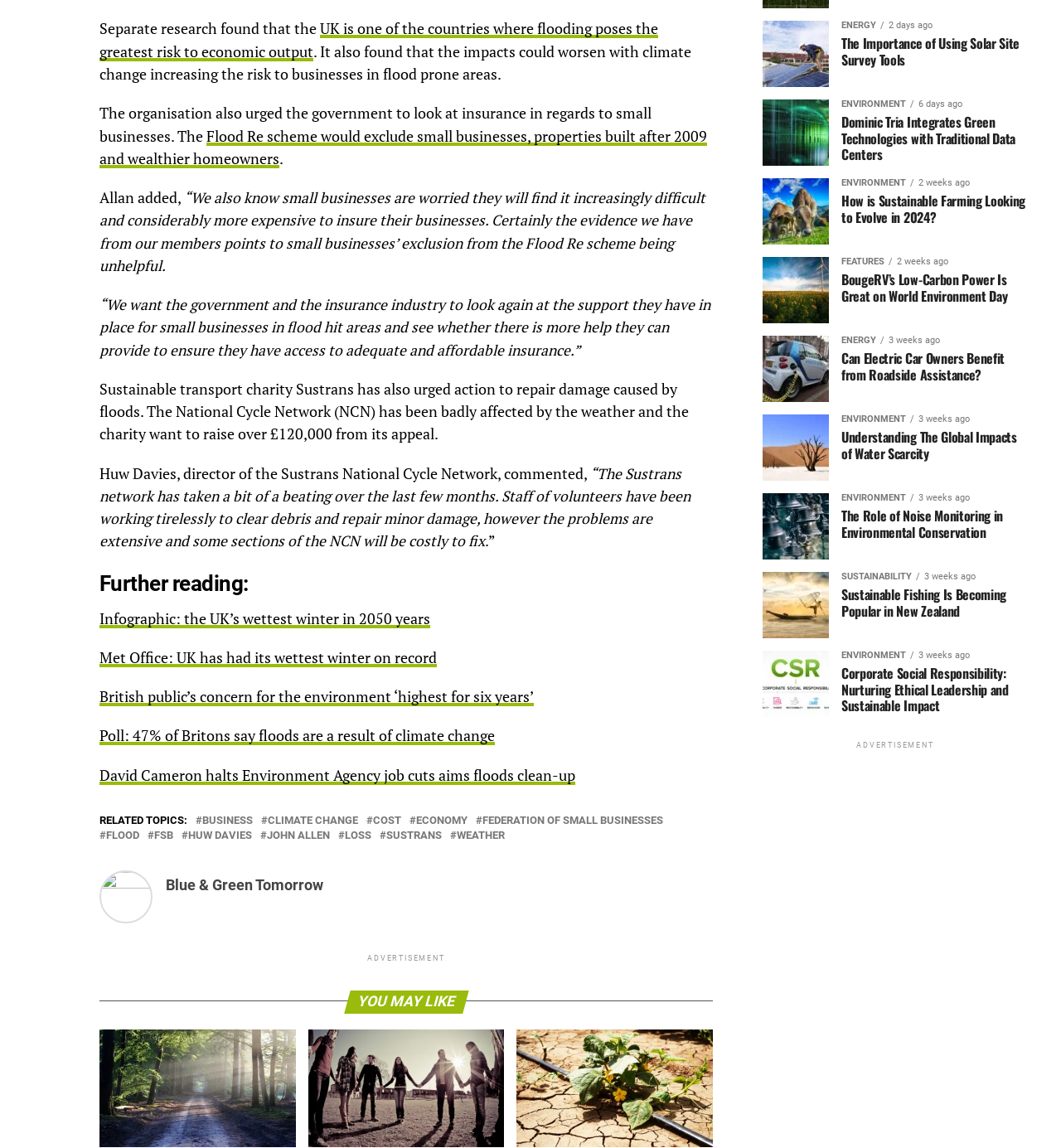Locate the bounding box coordinates of the region to be clicked to comply with the following instruction: "Learn about the Met Office's report on the UK's wettest winter on record". The coordinates must be four float numbers between 0 and 1, in the form [left, top, right, bottom].

[0.094, 0.565, 0.412, 0.581]